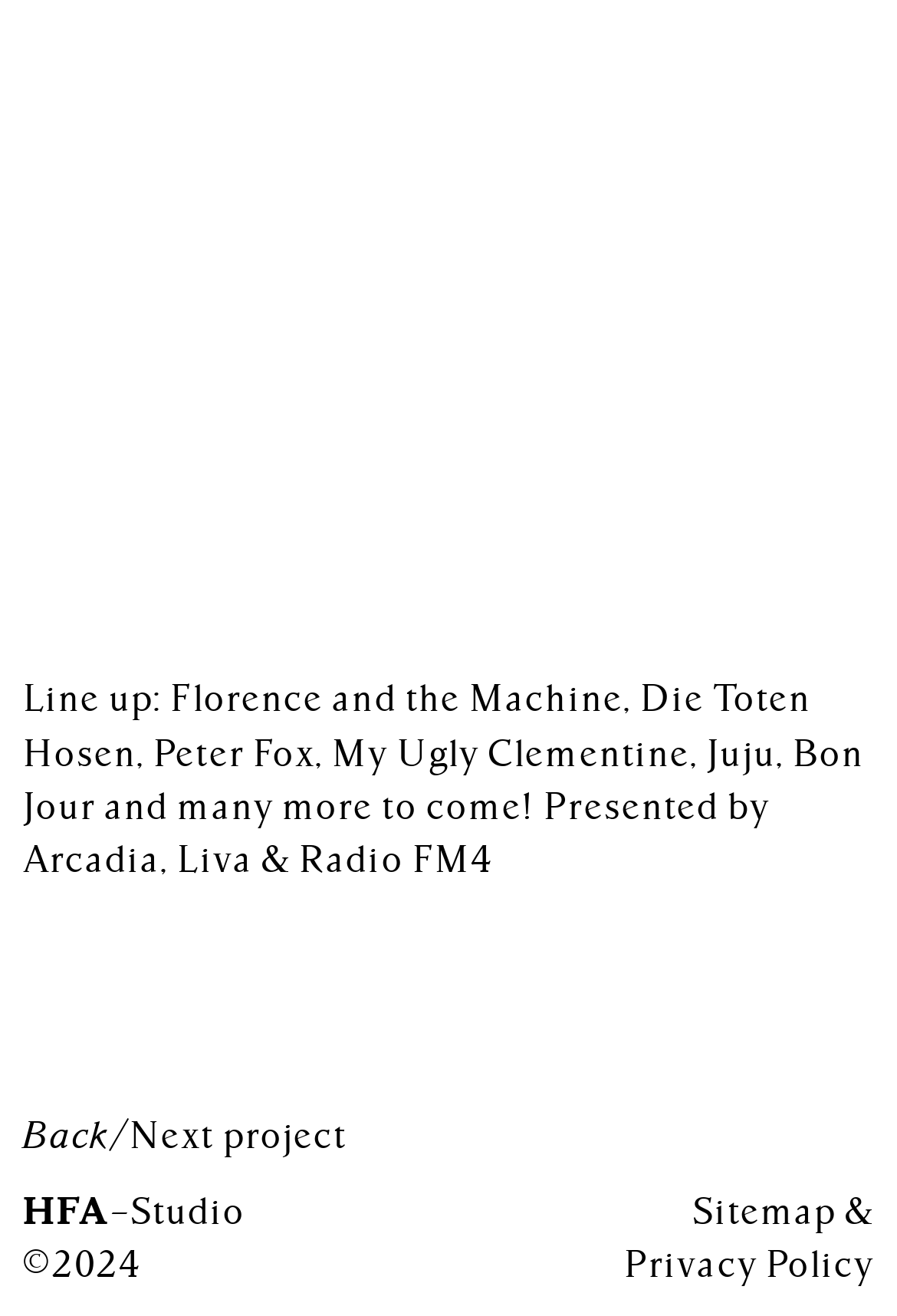Can you look at the image and give a comprehensive answer to the question:
How many navigation links are there?

I counted the number of links that appear to be navigation links, which are 'Back', 'Next project', and 'Sitemap & Privacy Policy'. There are 3 navigation links.